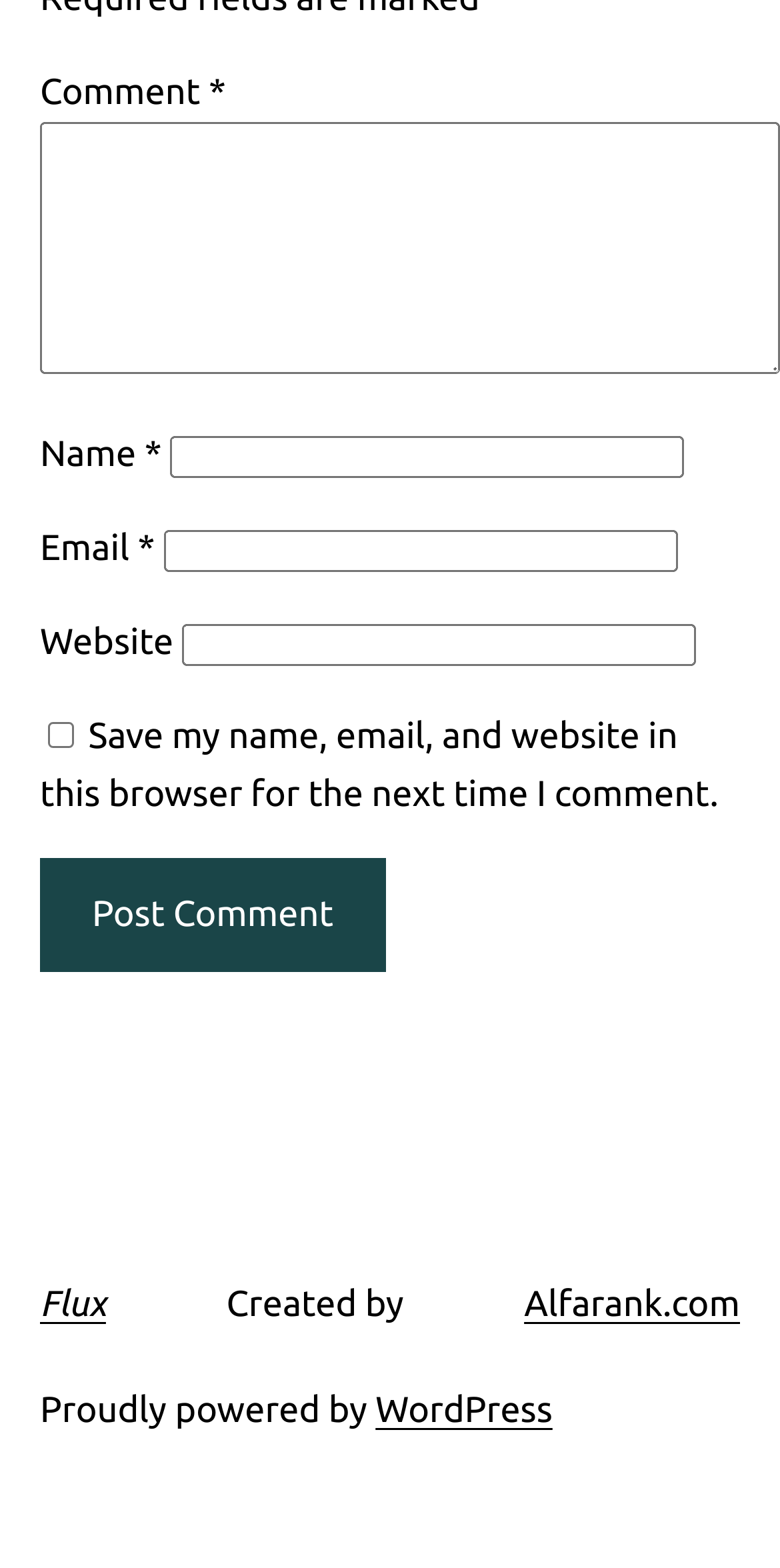Locate the bounding box coordinates of the area you need to click to fulfill this instruction: 'Type your name'. The coordinates must be in the form of four float numbers ranging from 0 to 1: [left, top, right, bottom].

[0.218, 0.279, 0.877, 0.305]